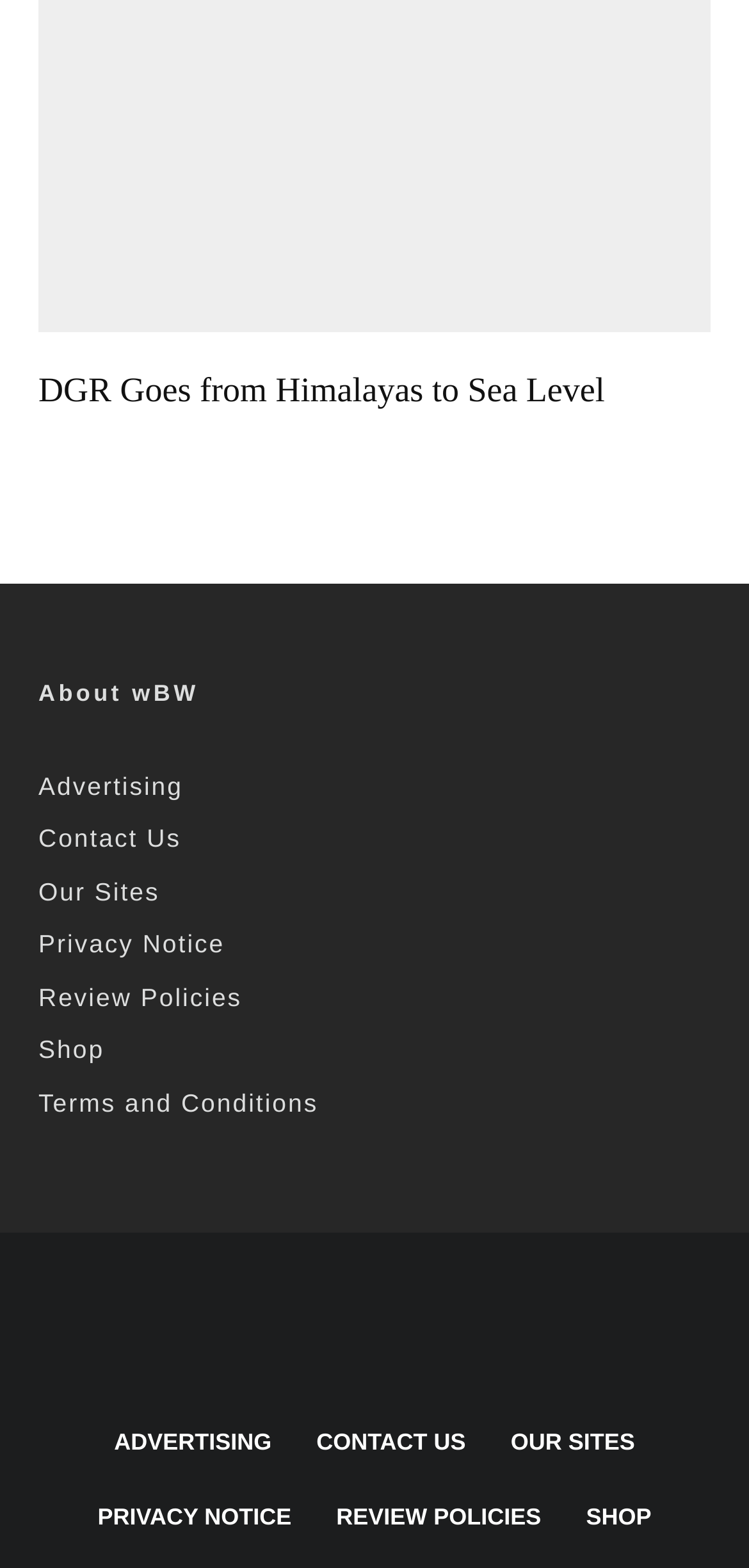Using the provided element description, identify the bounding box coordinates as (top-left x, top-left y, bottom-right x, bottom-right y). Ensure all values are between 0 and 1. Description: Terms and Conditions

[0.051, 0.694, 0.425, 0.713]